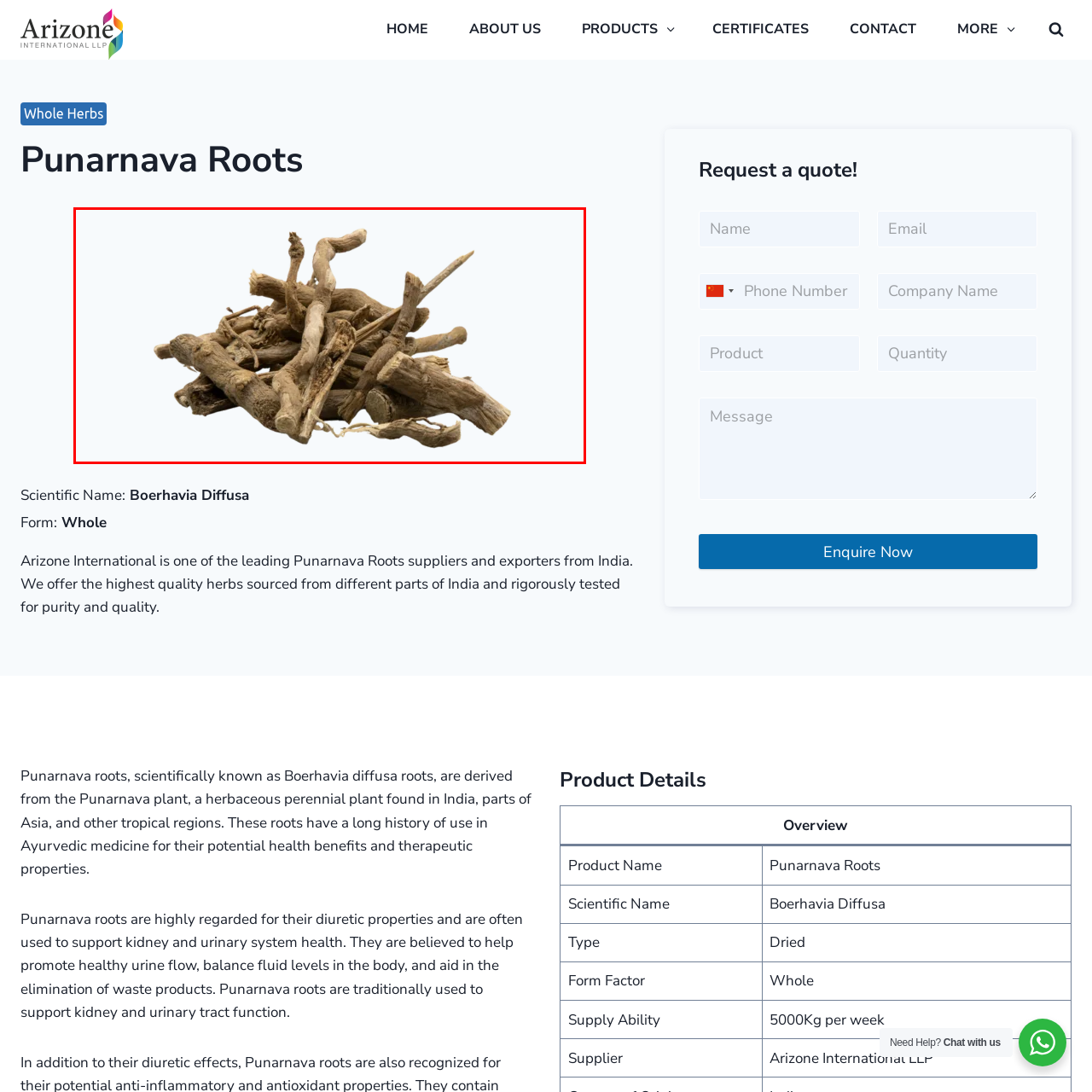Give a thorough and detailed explanation of the image enclosed by the red border.

The image showcases a collection of dried Punarnava roots, scientifically known as Boerhavia diffusa. These roots, characterized by their irregular shapes and varied textures, are an important herb in traditional Ayurvedic medicine. They are valued for their potential health benefits, particularly for supporting kidney function and promoting urinary health. The roots appear in a natural, earthy tone, highlighting their organic origin. This image represents the product offered by Arizone International LLP, a leading supplier of herbal products in India, which focuses on quality and purity in its offerings.